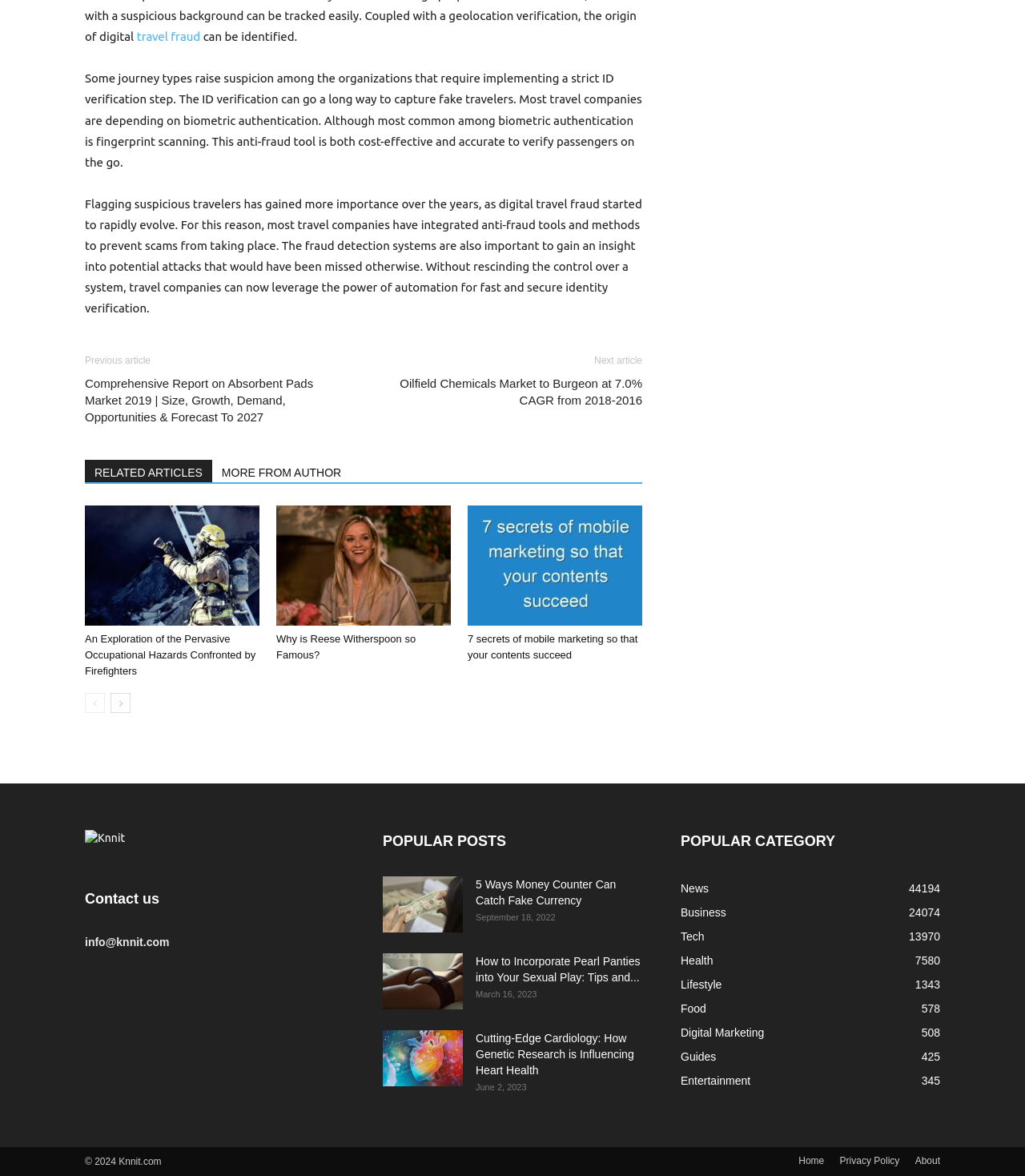Identify the bounding box coordinates of the region that needs to be clicked to carry out this instruction: "Get notifications". Provide these coordinates as four float numbers ranging from 0 to 1, i.e., [left, top, right, bottom].

None